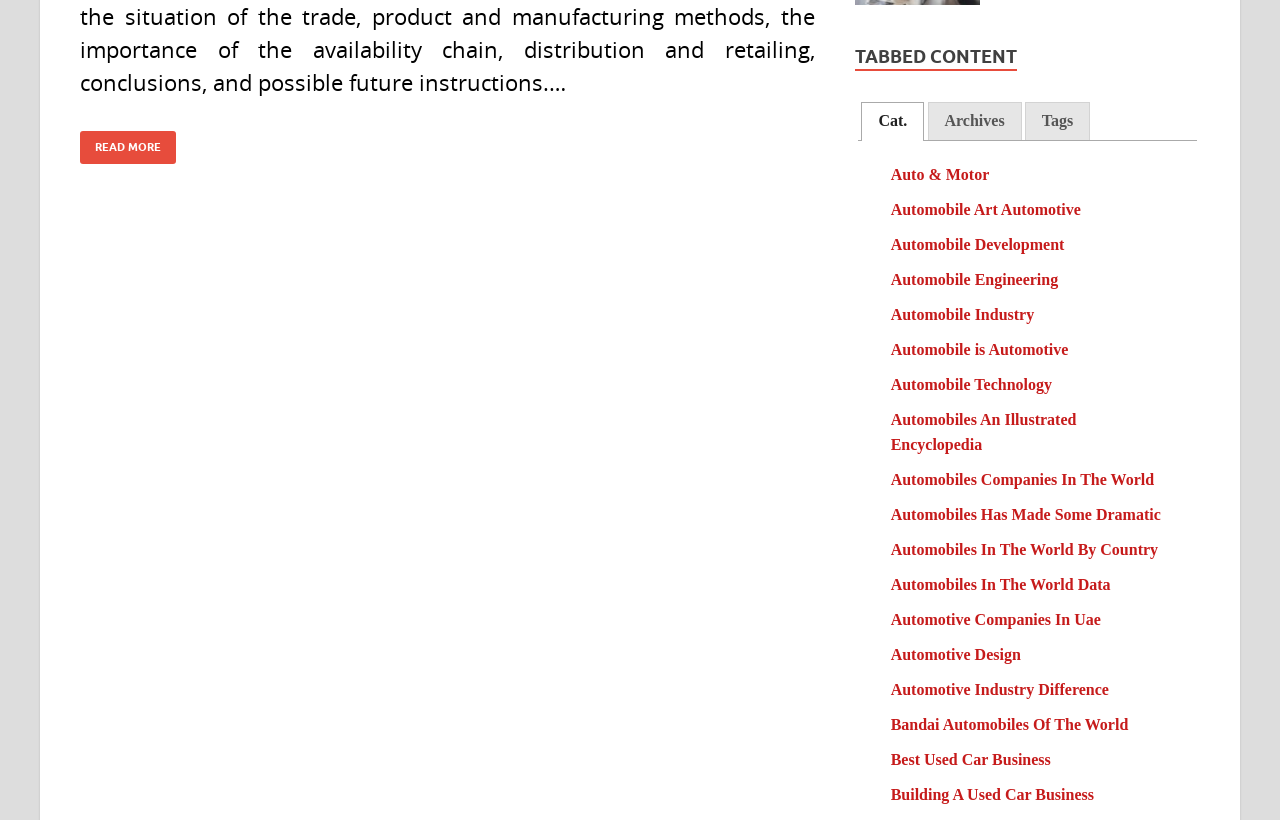Determine the bounding box coordinates of the clickable element to complete this instruction: "Explore the 'Automobile Industry' link". Provide the coordinates in the format of four float numbers between 0 and 1, [left, top, right, bottom].

[0.696, 0.373, 0.808, 0.394]